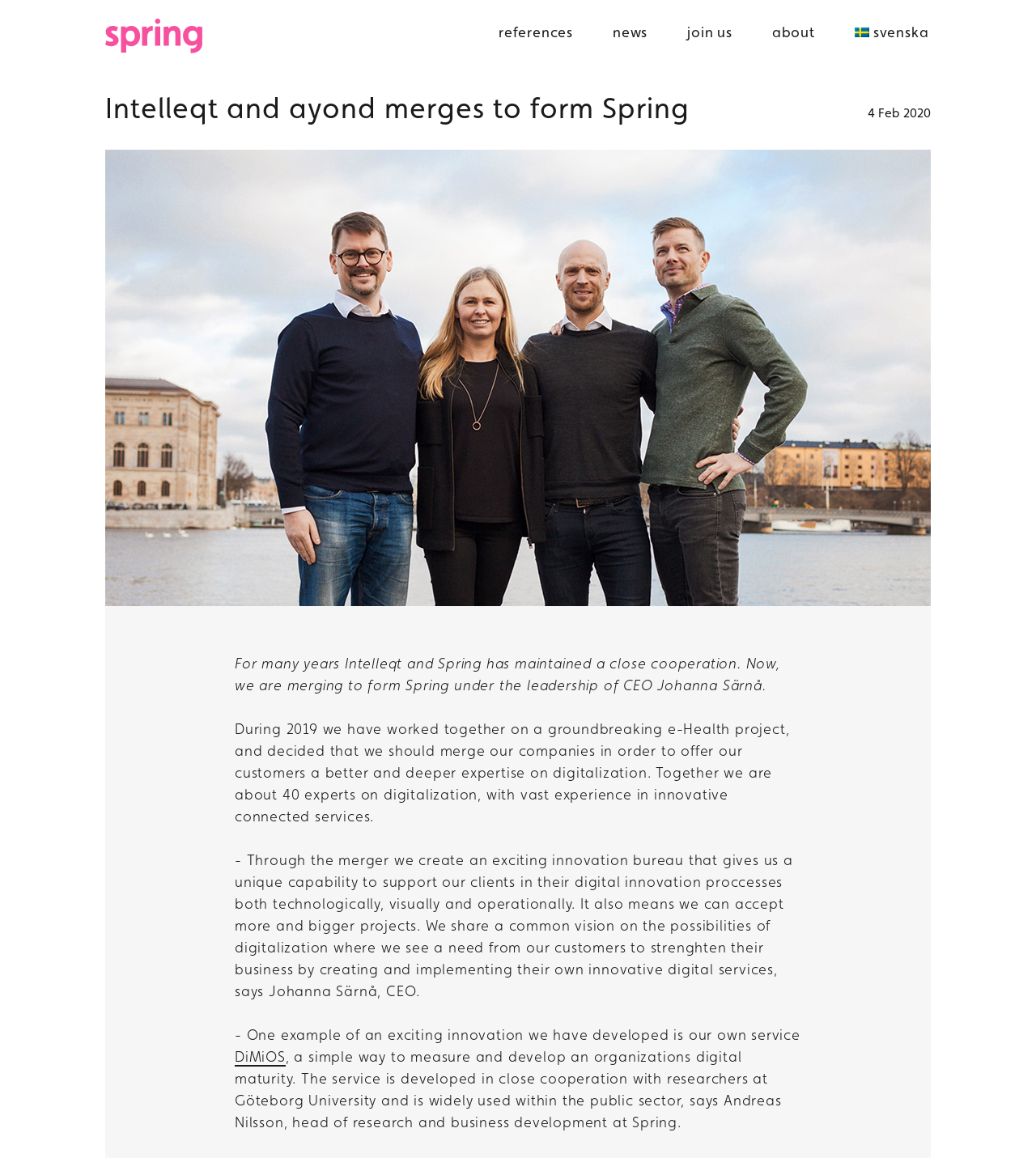Summarize the webpage in an elaborate manner.

The webpage is about the merger of Intelleqt and Spring, with a prominent Spring logo in pink at the top left corner. Below the logo, there is a top menu navigation bar with five links: "references", "news", "join us", "about", and "svenska". 

To the right of the logo, there is a heading that reads "Intelleqt and ayond merges to form Spring". Below the heading, there is a date "4 Feb 2020" and an image that takes up most of the top half of the page. 

The main content of the page is divided into four paragraphs of text. The first paragraph explains the merger and the leadership of CEO Johanna Särnå. The second paragraph describes a joint e-Health project and the decision to merge companies. The third paragraph highlights the benefits of the merger, including the creation of an innovation bureau and the ability to take on larger projects. The fourth paragraph mentions a specific innovation, DiMiOS, a service to measure and develop an organization's digital maturity, developed in cooperation with researchers at Göteborg University. 

There is a link to "DiMiOS" at the bottom of the page, and the text is accompanied by a few images, including the Spring logo and the image related to the merger.